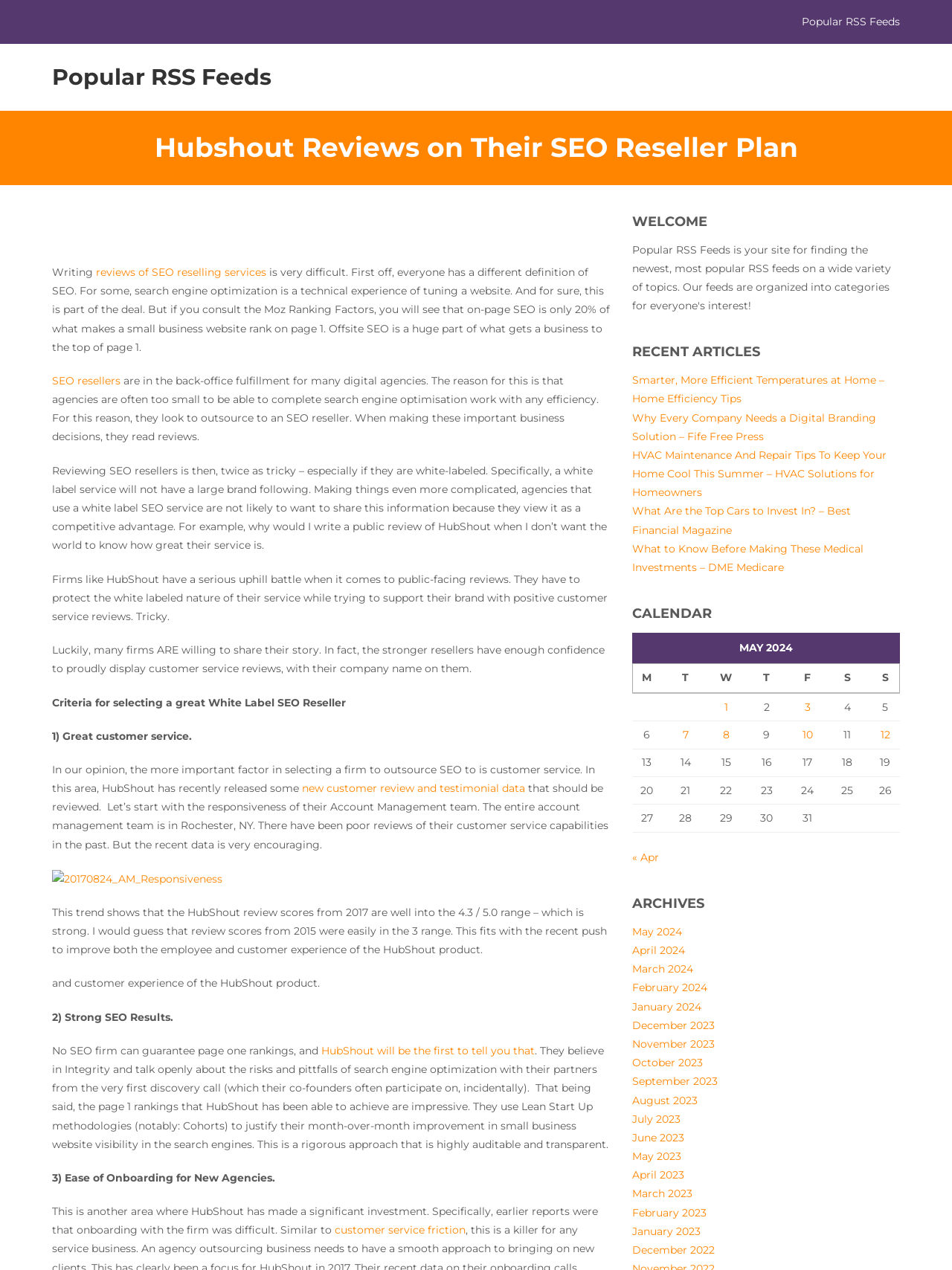Identify the bounding box coordinates of the region that should be clicked to execute the following instruction: "Read 'What to Know Before Making These Medical Investments'".

[0.664, 0.427, 0.907, 0.452]